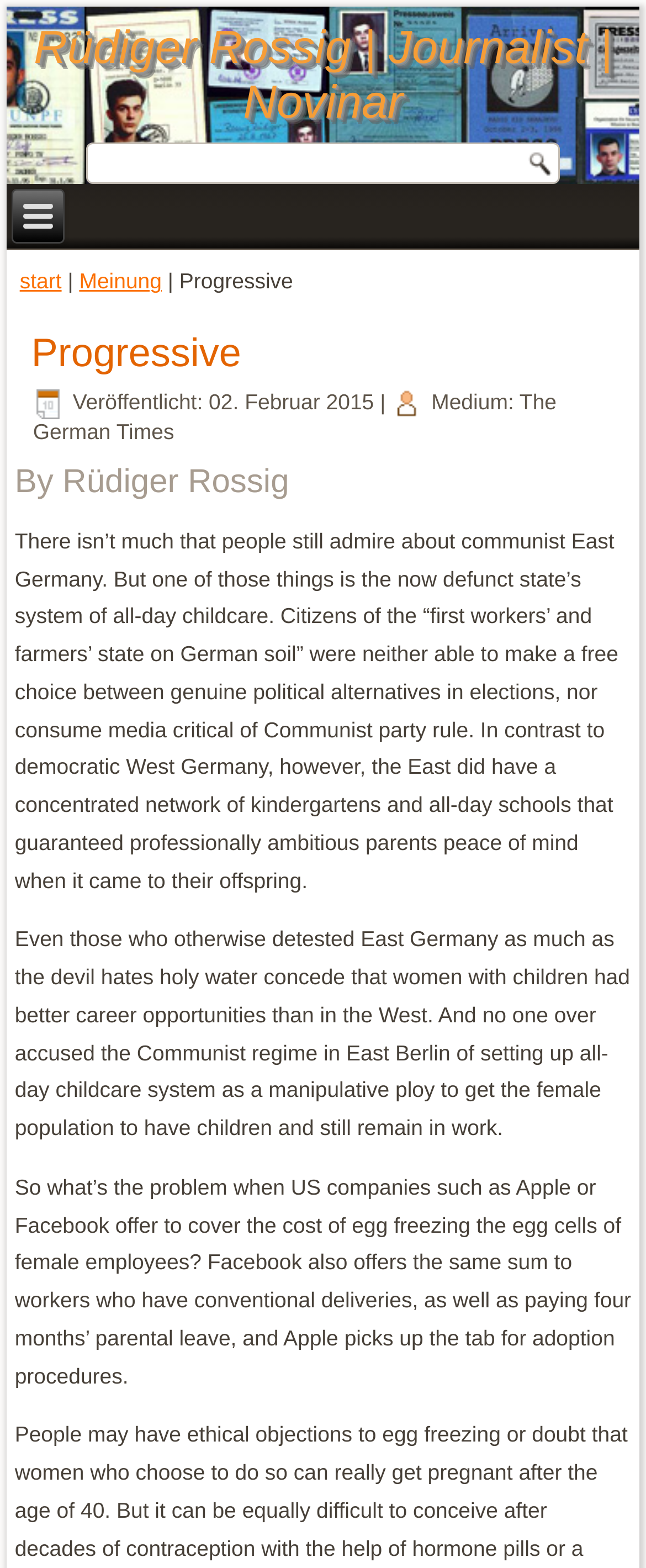Use a single word or phrase to answer the question: What is the topic of the article?

All-day childcare in East Germany